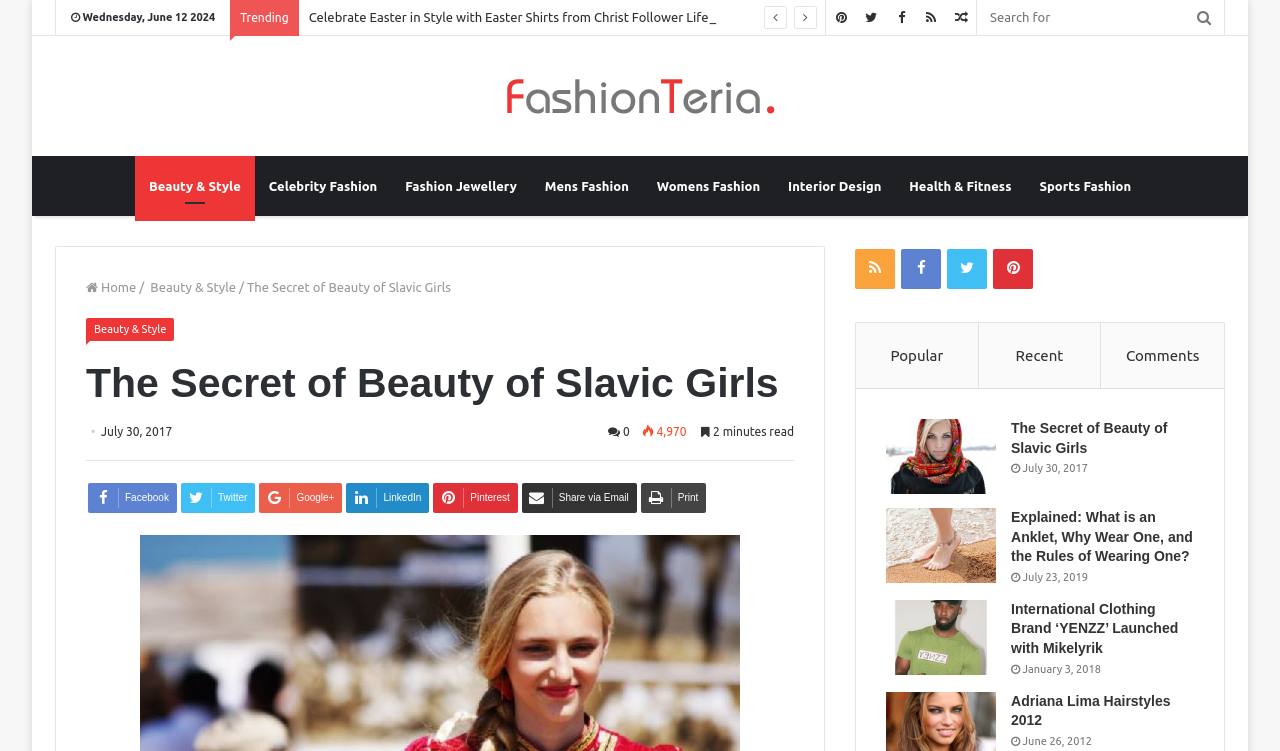Locate the UI element described as follows: "name="s" placeholder="Search for" title="Search for"". Return the bounding box coordinates as four float numbers between 0 and 1 in the order [left, top, right, bottom].

[0.763, 0.0, 0.956, 0.047]